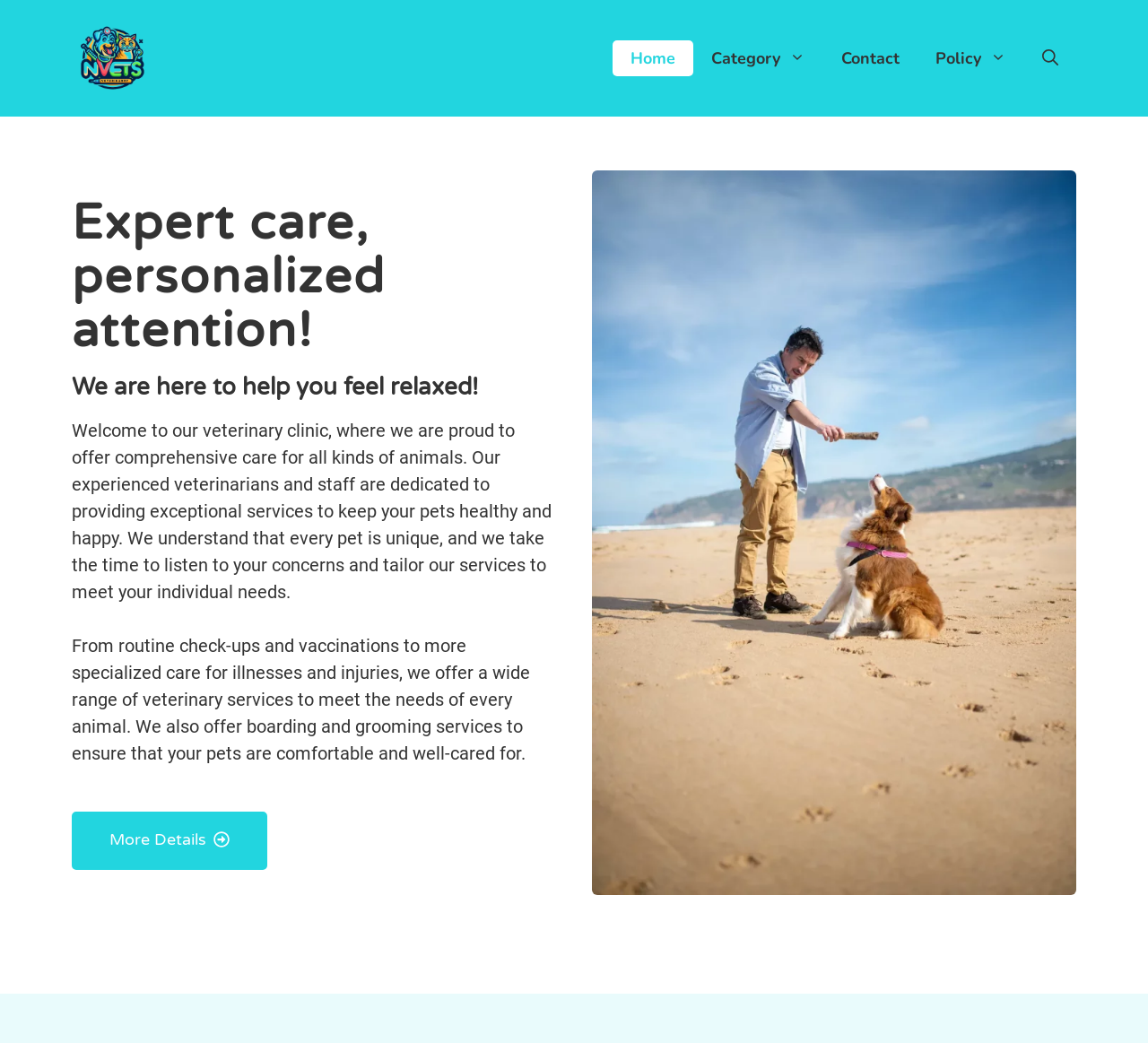Summarize the contents and layout of the webpage in detail.

The webpage is a veterinary clinic's homepage, titled "Home - Healthy happy pets!". At the top, there is a banner that spans the entire width of the page, containing a link to the clinic's main page and an image with the same title. Below the banner, there is a navigation menu with links to "Home", "Category", "Contact", and "Policy", as well as a search button.

The main content of the page is divided into two sections. On the left, there is a heading that reads "Expert care, personalized attention!" followed by three paragraphs of text. The first paragraph is a brief introduction to the clinic, stating that they are there to help pet owners feel relaxed. The second paragraph describes the clinic's services, including comprehensive care for all kinds of animals, and the third paragraph lists the various services offered, including routine check-ups, vaccinations, and boarding and grooming services.

On the right side of the page, there is a large image of a dog playing with a man, which takes up most of the vertical space. At the bottom of the left section, there is a link to "More Details". Overall, the page has a clean and organized layout, with a clear focus on the clinic's services and a friendly, approachable tone.